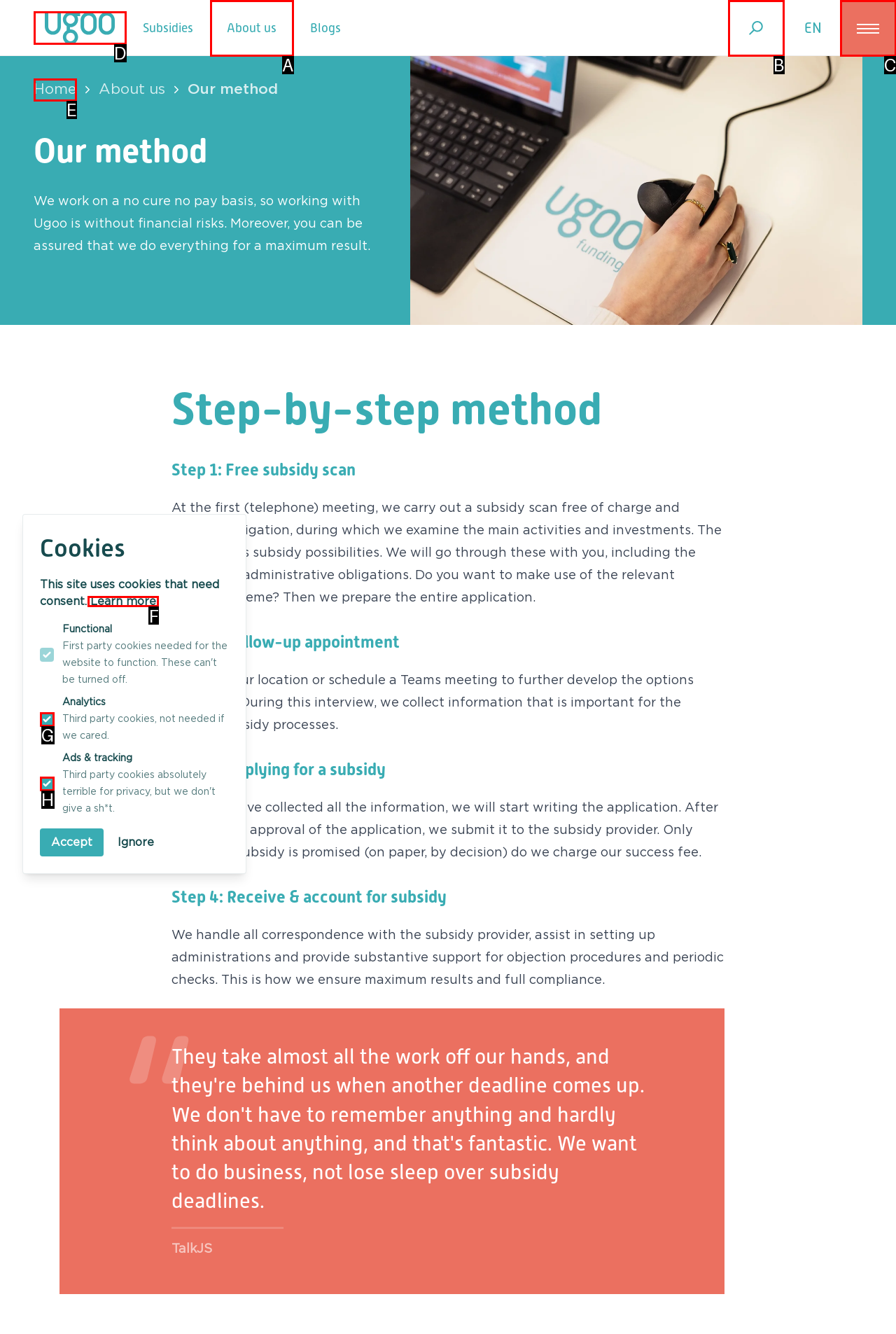From the options shown in the screenshot, tell me which lettered element I need to click to complete the task: Click the 'Learn more' link.

F